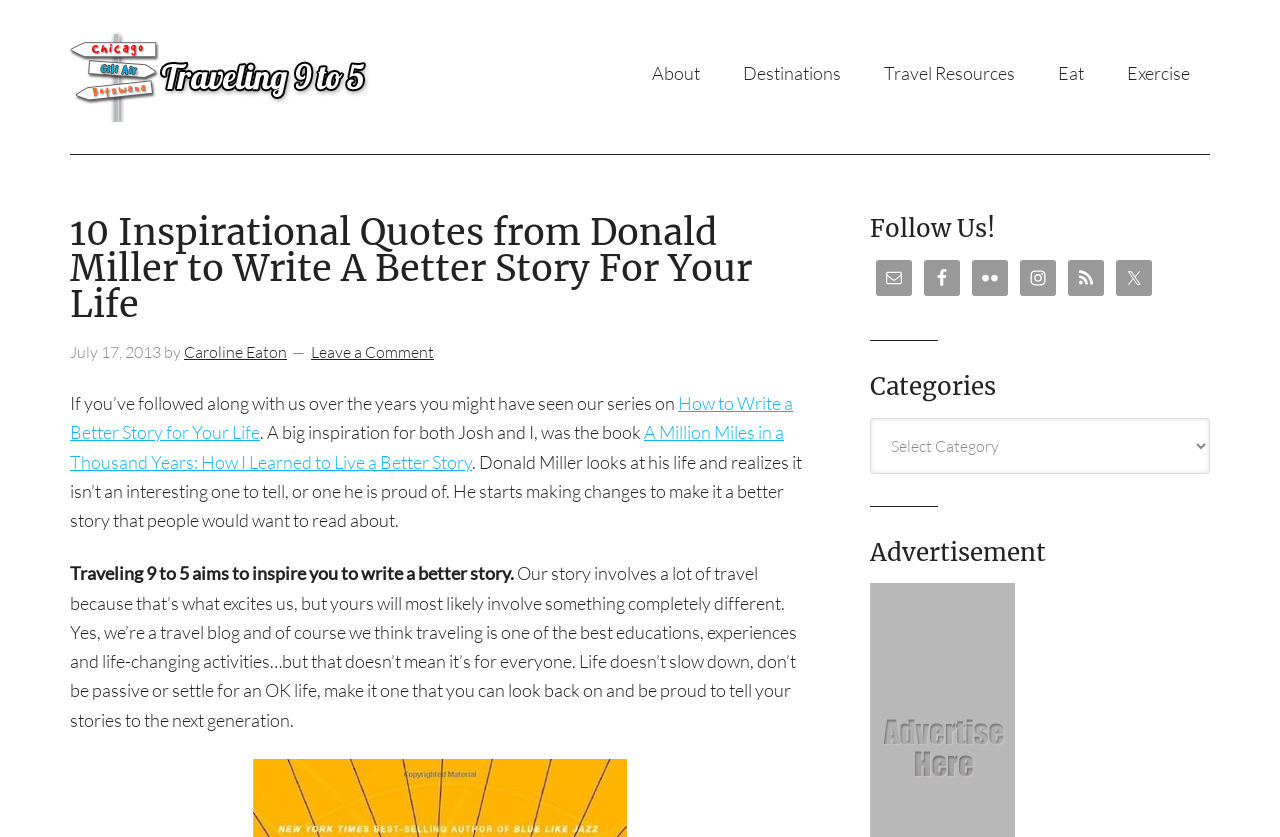With reference to the image, please provide a detailed answer to the following question: What is the date of the blog post?

The date of the blog post can be found in the time element, which displays the text 'July 17, 2013'. This indicates that the blog post was published on this date.